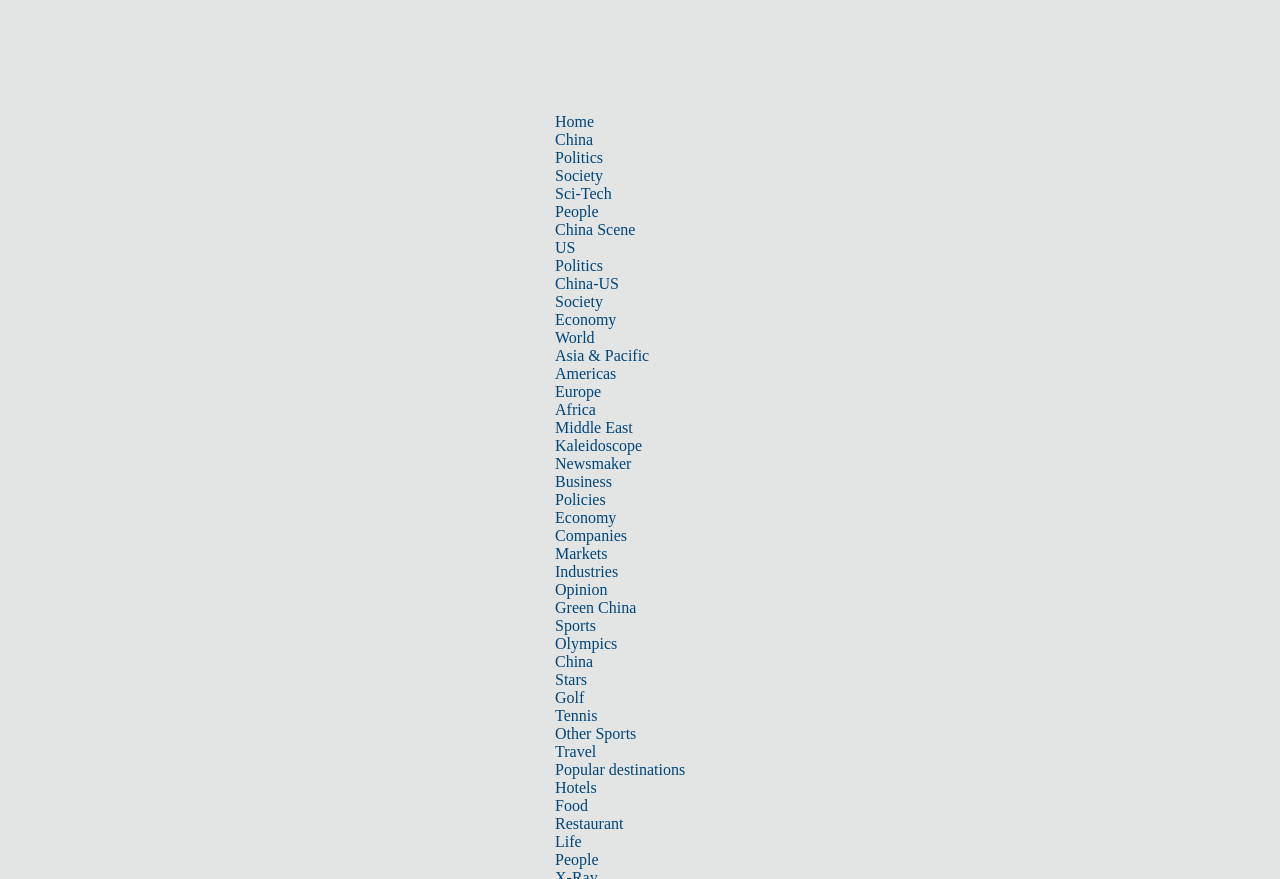Carefully examine the image and provide an in-depth answer to the question: What is the name of the website?

I determined the name of the website by looking at the top-level element 'Premier urges meeting deadline of shanty town renovation|Politics|chinadaily.com.cn', which suggests that the website is chinadaily.com.cn.